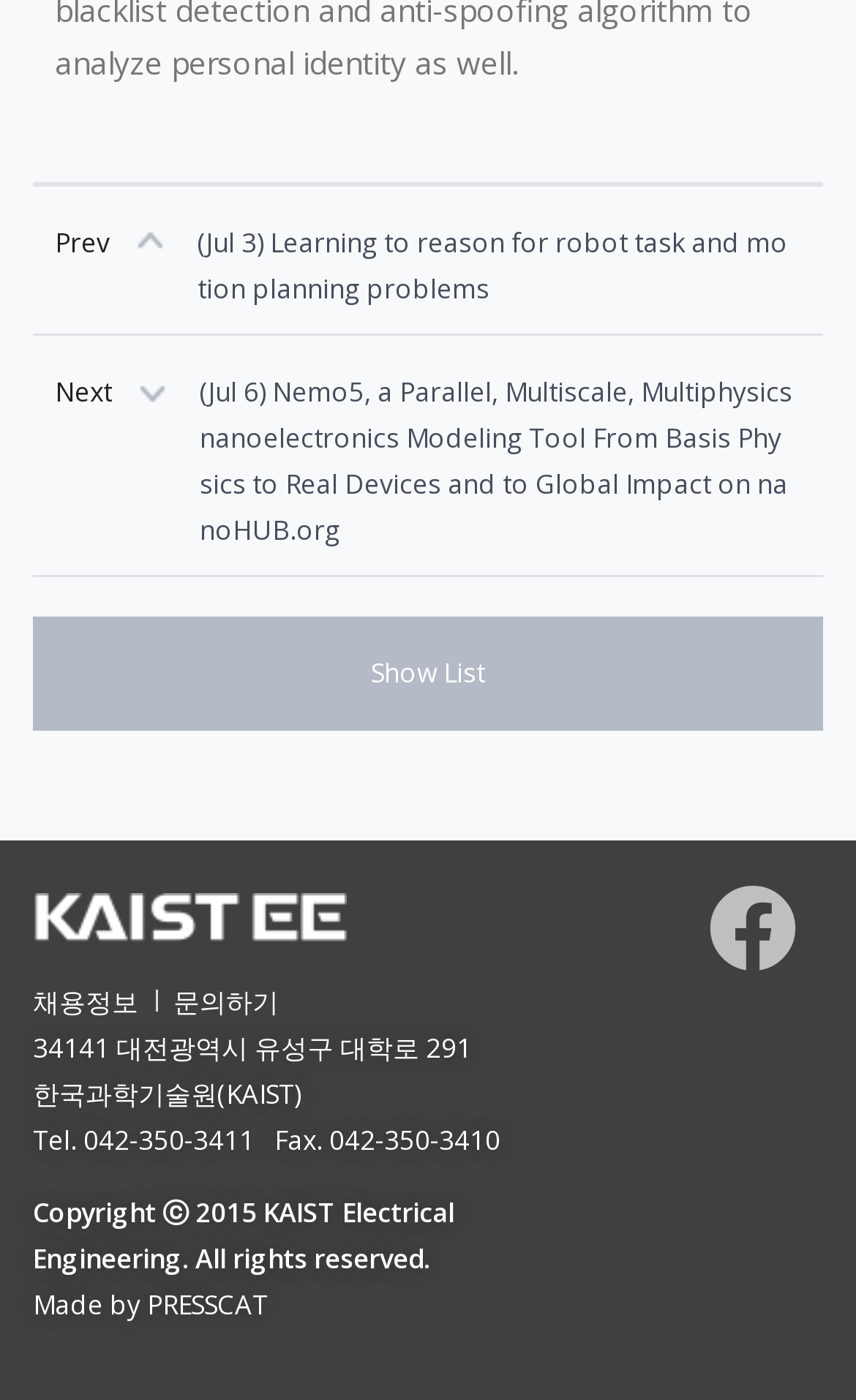What is the name of the organization that made the website?
Based on the image, provide your answer in one word or phrase.

PRESSCAT